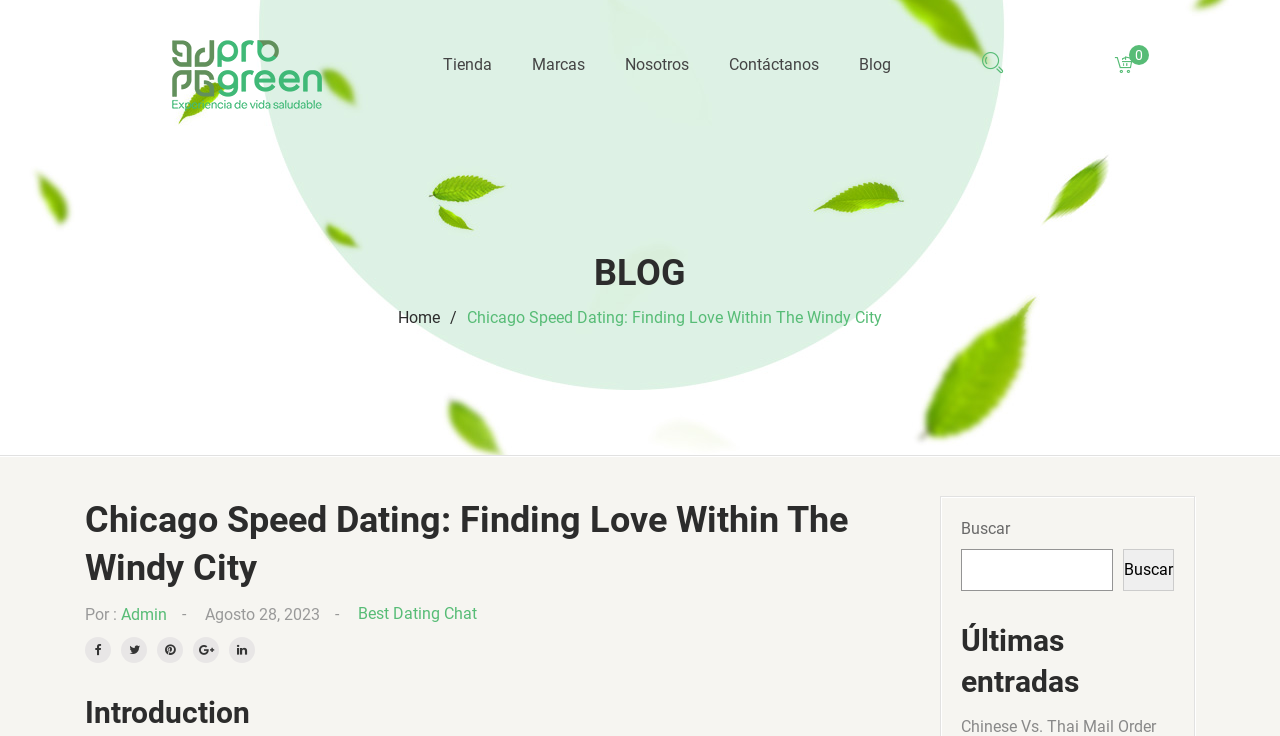Locate the bounding box coordinates of the element to click to perform the following action: 'Click on the 'Home' link'. The coordinates should be given as four float values between 0 and 1, in the form of [left, top, right, bottom].

[0.311, 0.411, 0.344, 0.452]